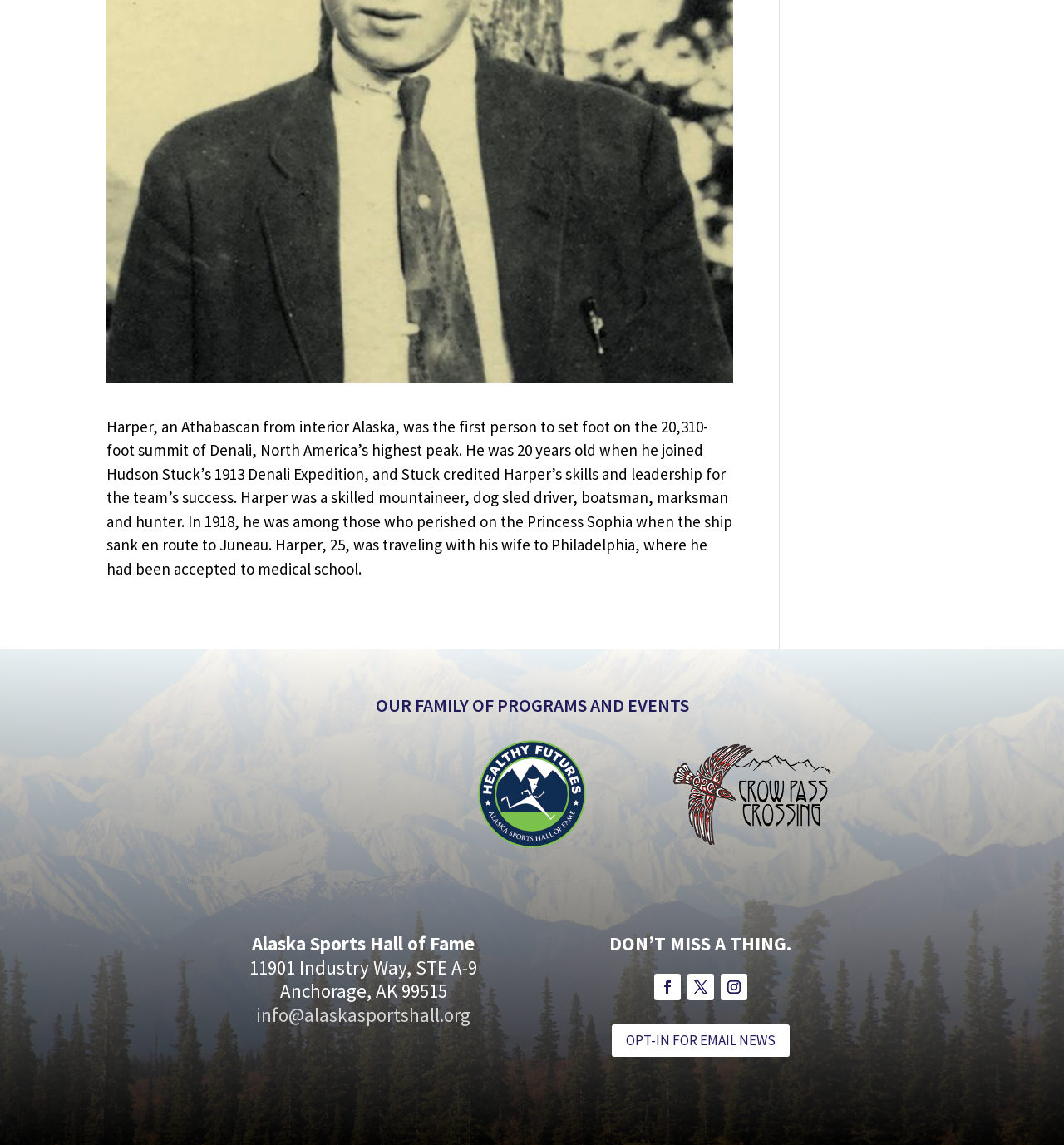Find the bounding box coordinates for the HTML element specified by: "info@alaskasportshall.org".

[0.241, 0.876, 0.443, 0.897]